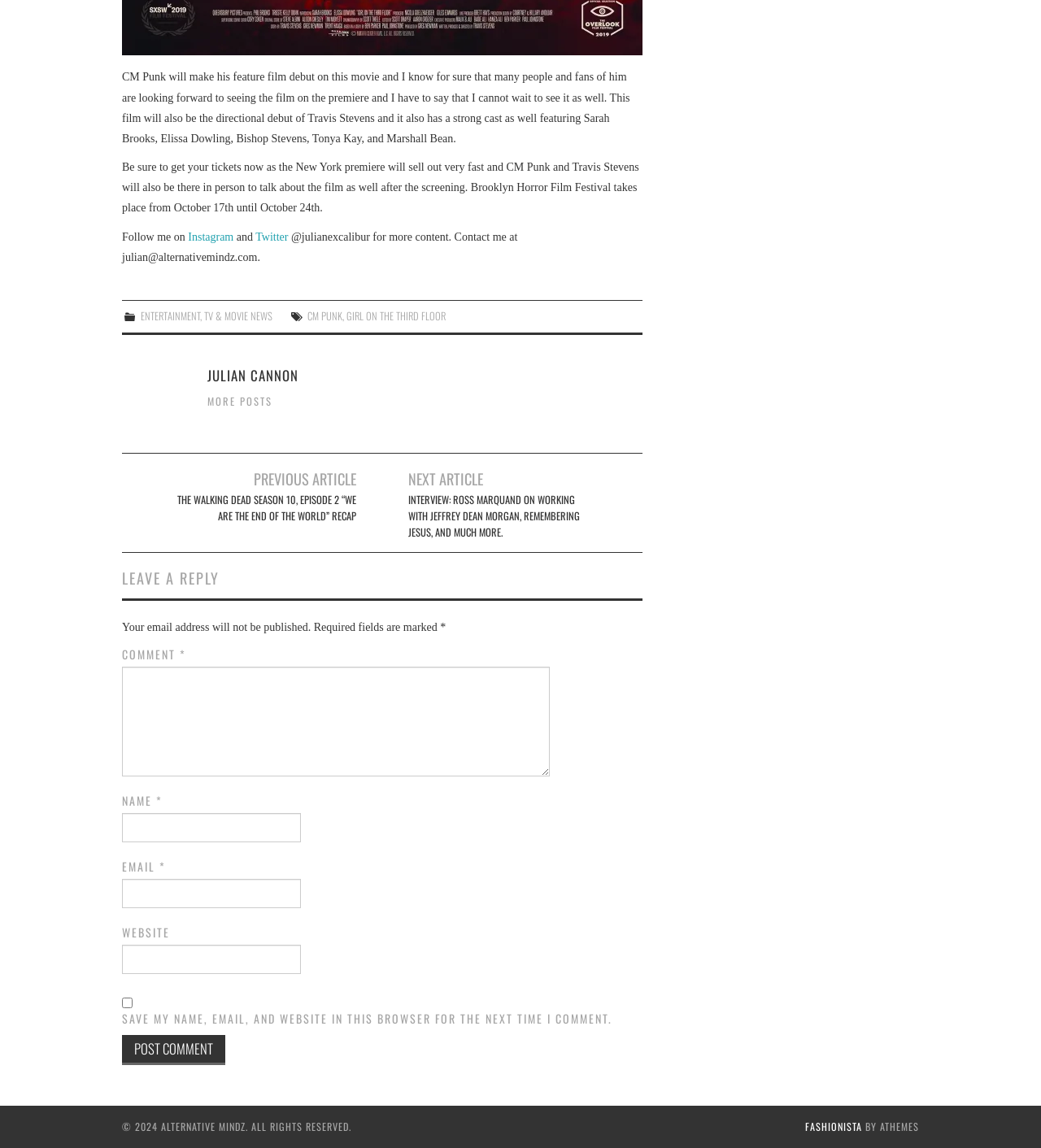Examine the image and give a thorough answer to the following question:
What is the purpose of the textbox labeled 'EMAIL'?

The answer can be found by looking at the textbox labeled 'EMAIL' and the description 'EMAIL' above it, which suggests that the purpose of the textbox is to input an email address.